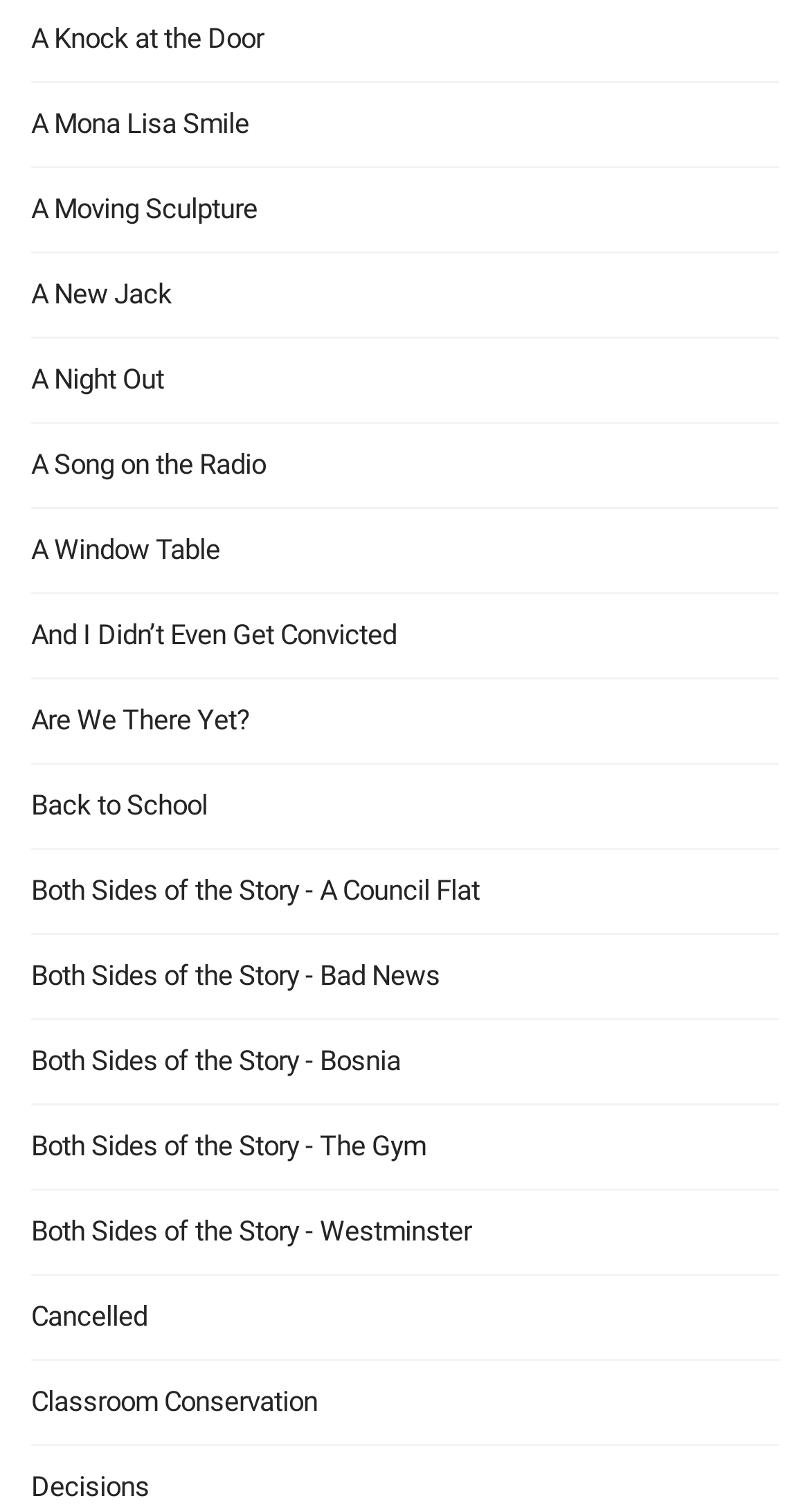What is the first link on the webpage?
Examine the screenshot and reply with a single word or phrase.

A Knock at the Door